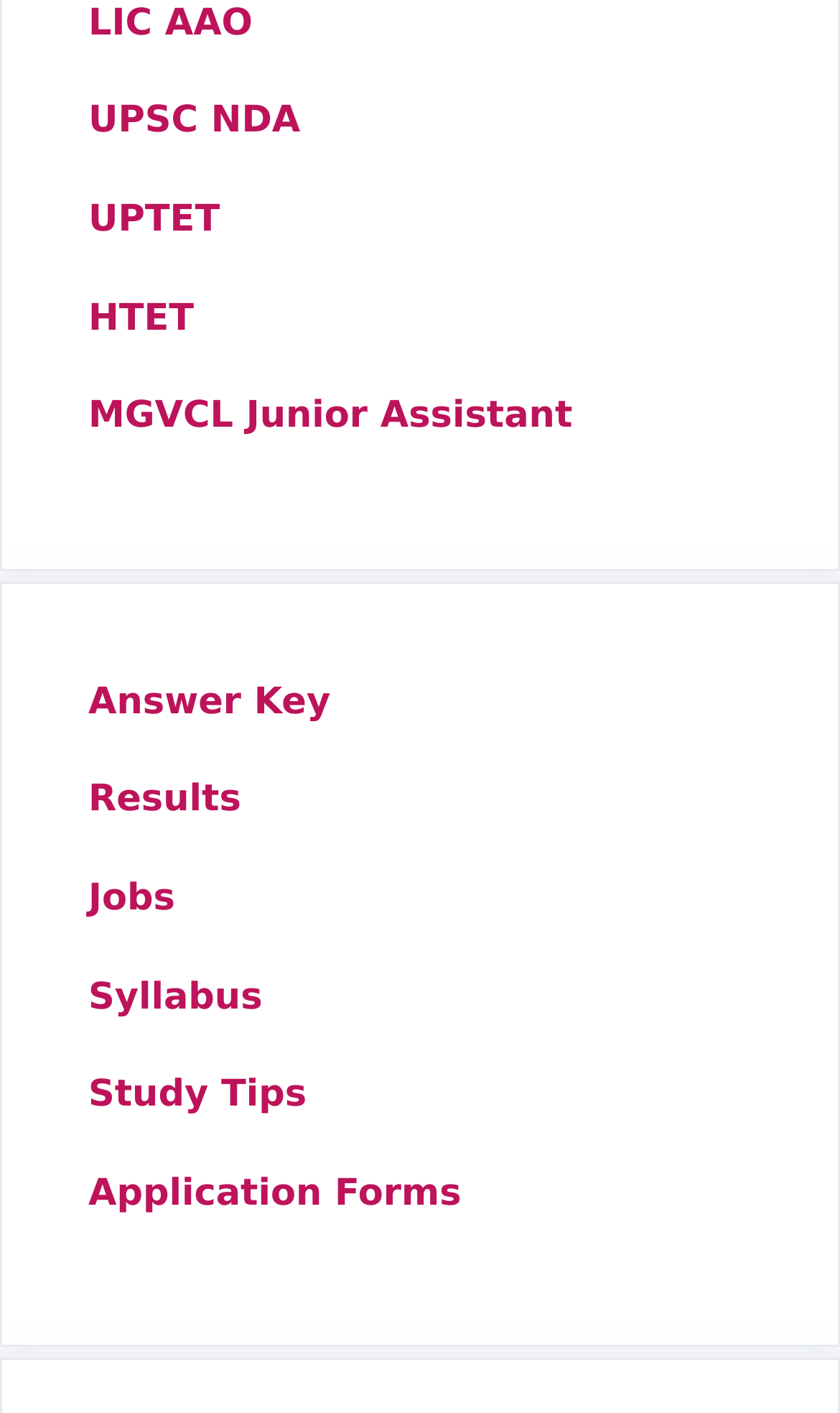Give the bounding box coordinates for this UI element: "UPSC NDA". The coordinates should be four float numbers between 0 and 1, arranged as [left, top, right, bottom].

[0.105, 0.071, 0.357, 0.101]